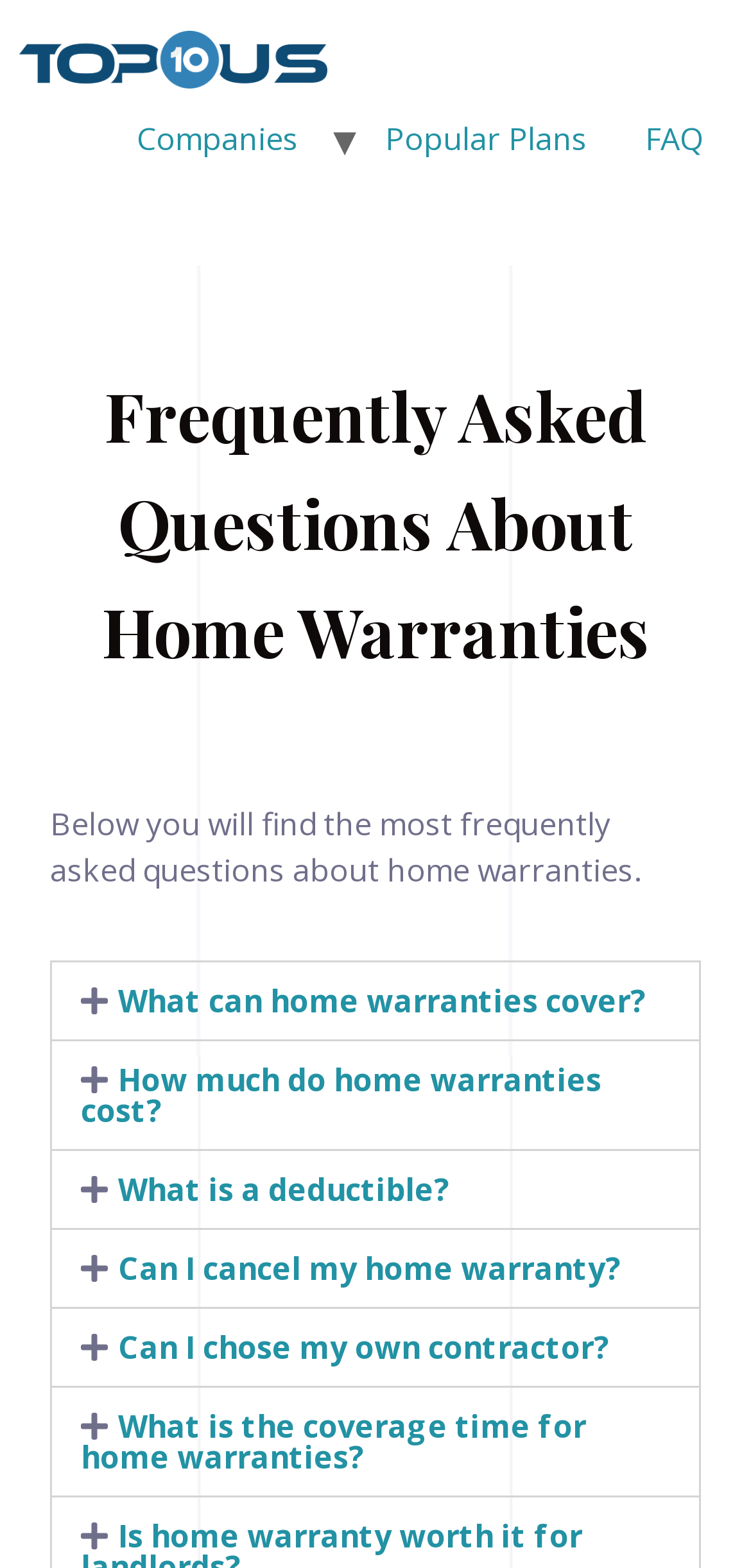Identify the bounding box coordinates for the element you need to click to achieve the following task: "Read FAQ". The coordinates must be four float values ranging from 0 to 1, formatted as [left, top, right, bottom].

[0.821, 0.064, 0.974, 0.113]